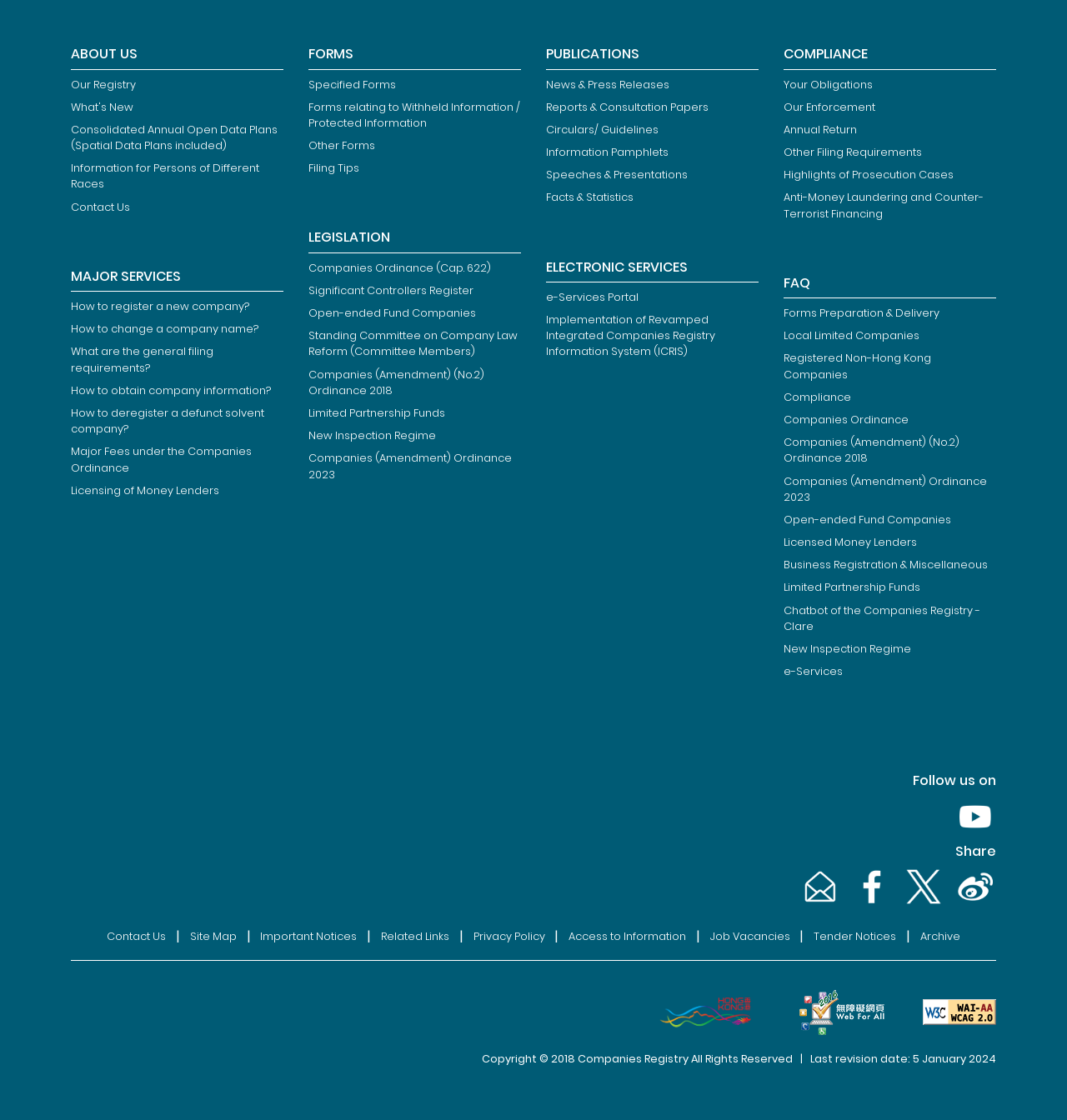Please find the bounding box coordinates of the clickable region needed to complete the following instruction: "Click the 'THE VENUE' link". The bounding box coordinates must consist of four float numbers between 0 and 1, i.e., [left, top, right, bottom].

None